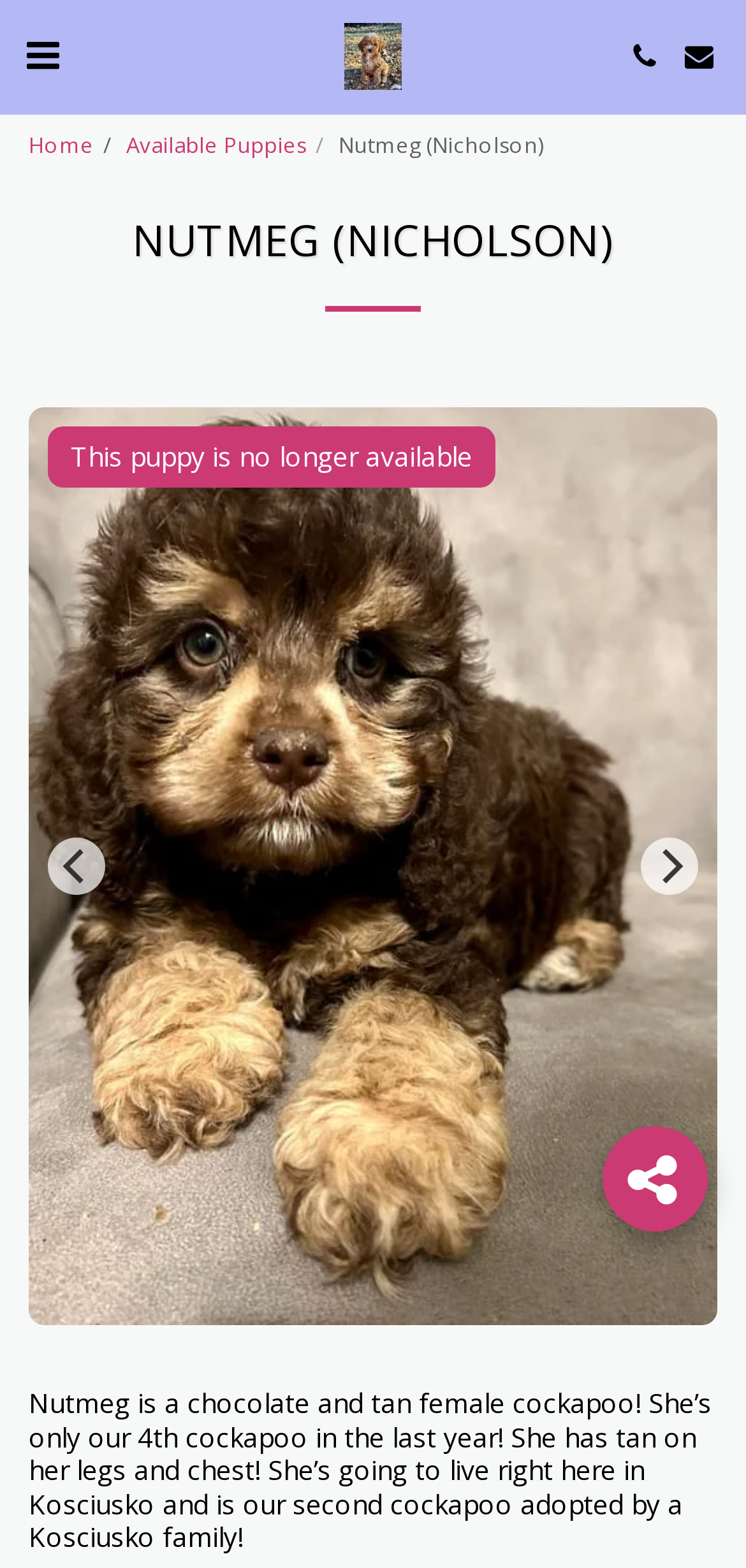Provide the bounding box coordinates of the HTML element this sentence describes: "alt="envelope"".

[0.9, 0.018, 0.974, 0.054]